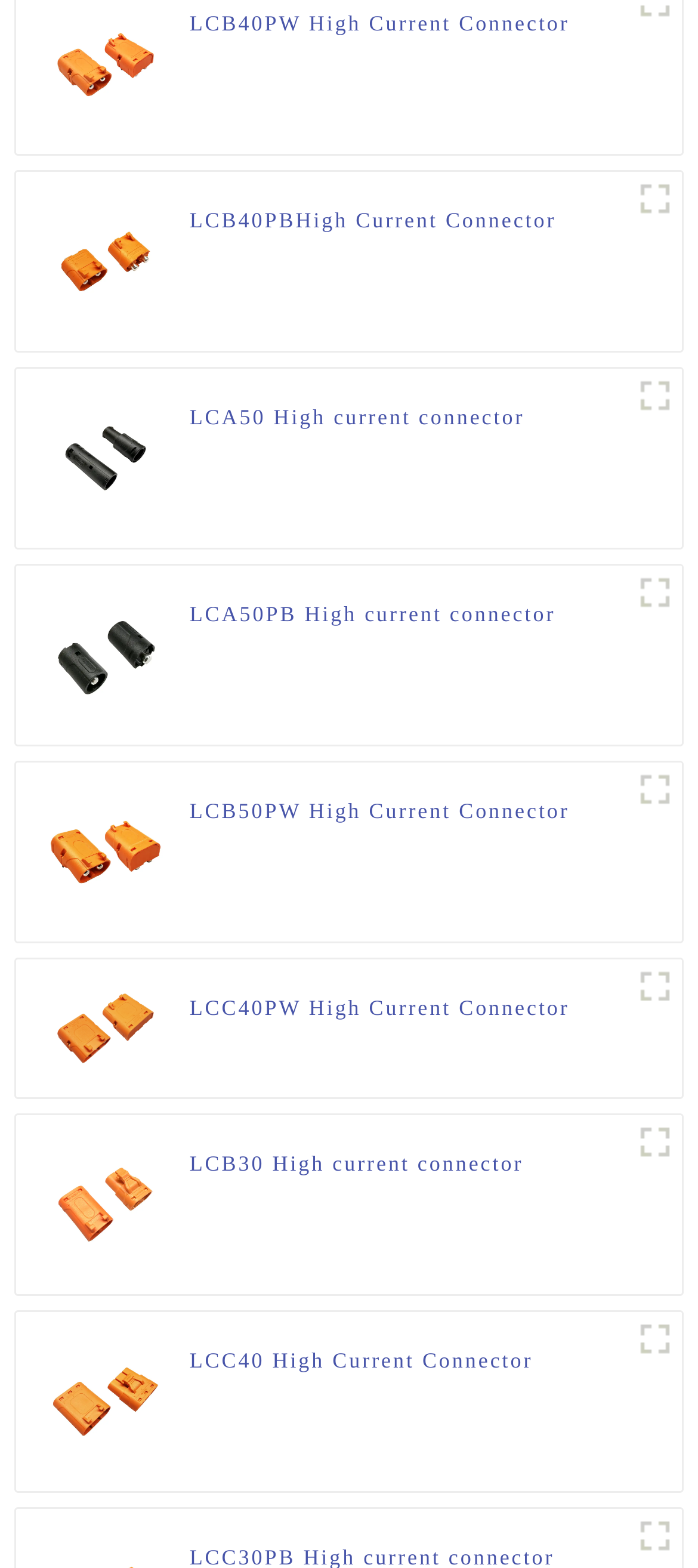Please specify the bounding box coordinates of the region to click in order to perform the following instruction: "View LCB40PW High Current Connector".

[0.272, 0.004, 0.816, 0.045]